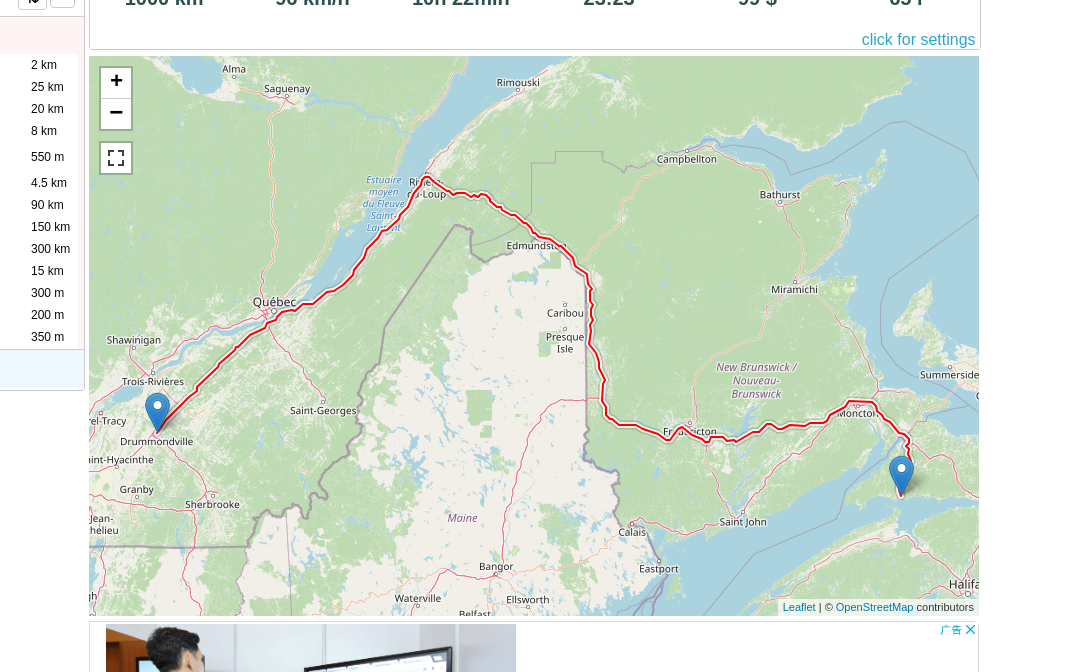What is the person in the lower portion of the image doing?
Refer to the image and provide a detailed answer to the question.

The person in the lower portion of the image is engaged in an activity related to the map. Based on the context, it can be inferred that the person is either analyzing or discussing the route from Drummondville to Parrsboro, possibly planning or reviewing the trip.